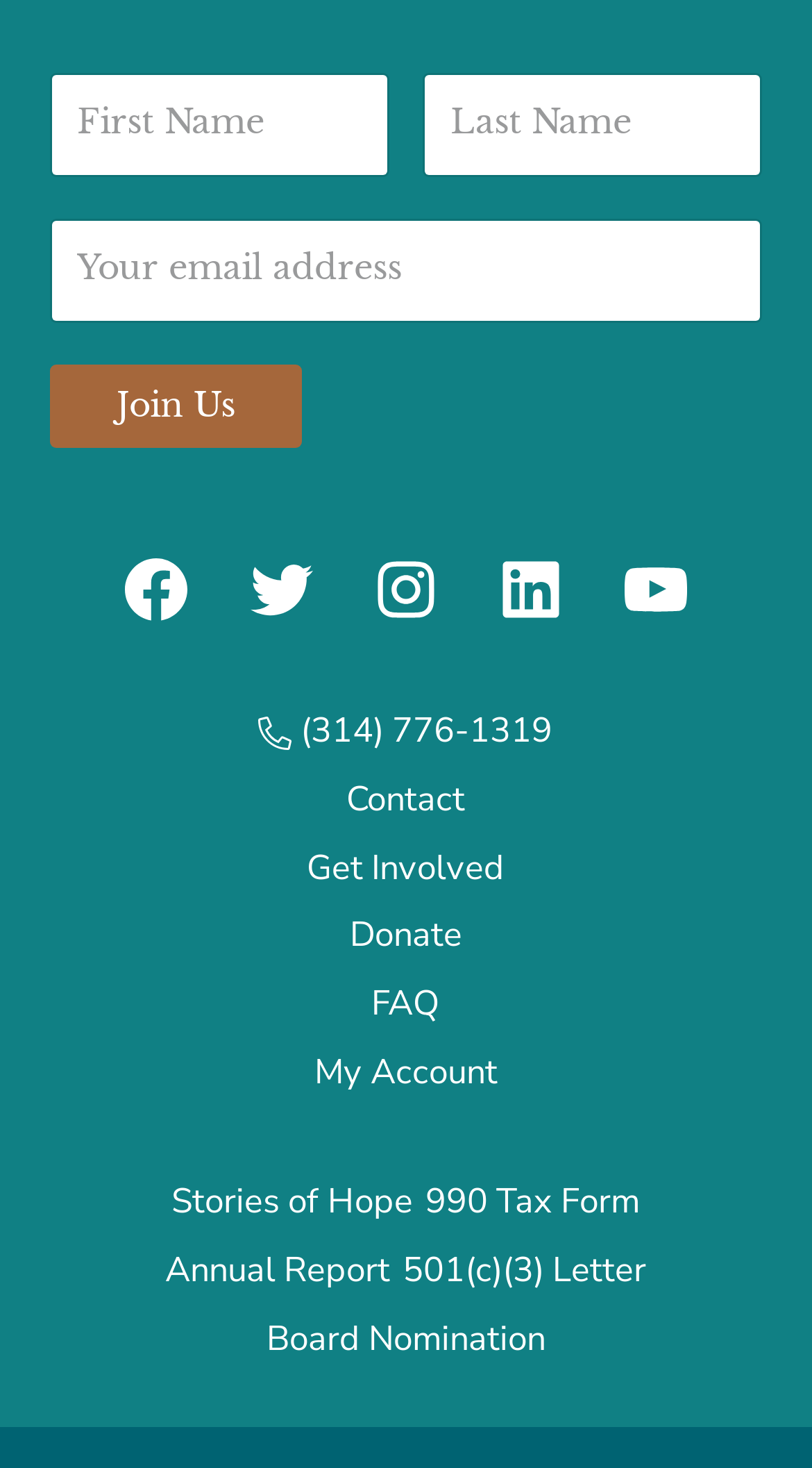Determine the bounding box coordinates of the region I should click to achieve the following instruction: "Visit Facebook". Ensure the bounding box coordinates are four float numbers between 0 and 1, i.e., [left, top, right, bottom].

[0.123, 0.363, 0.261, 0.439]